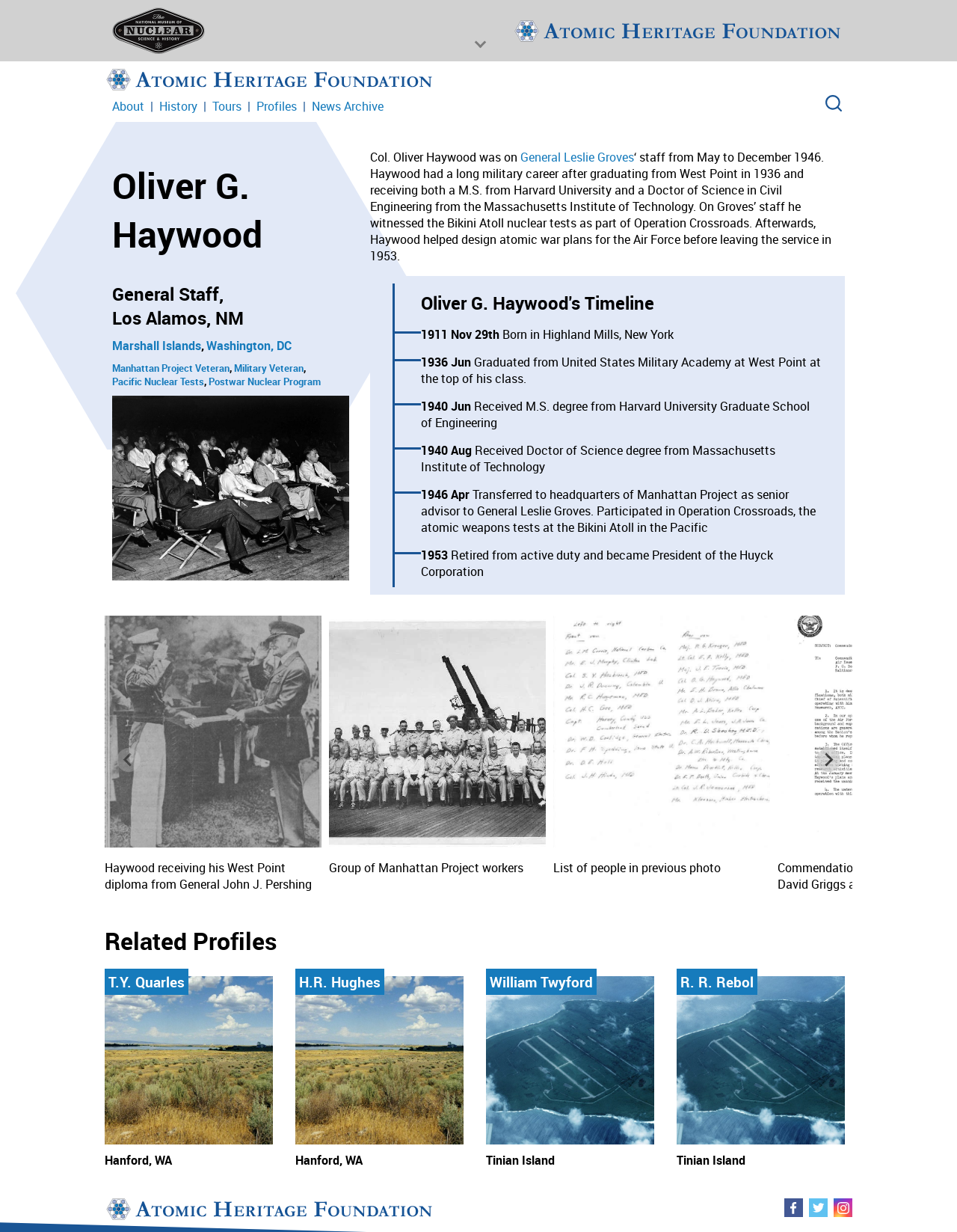Provide the bounding box coordinates of the area you need to click to execute the following instruction: "Click the Nuclear Museum Logo".

[0.249, 0.106, 0.445, 0.119]